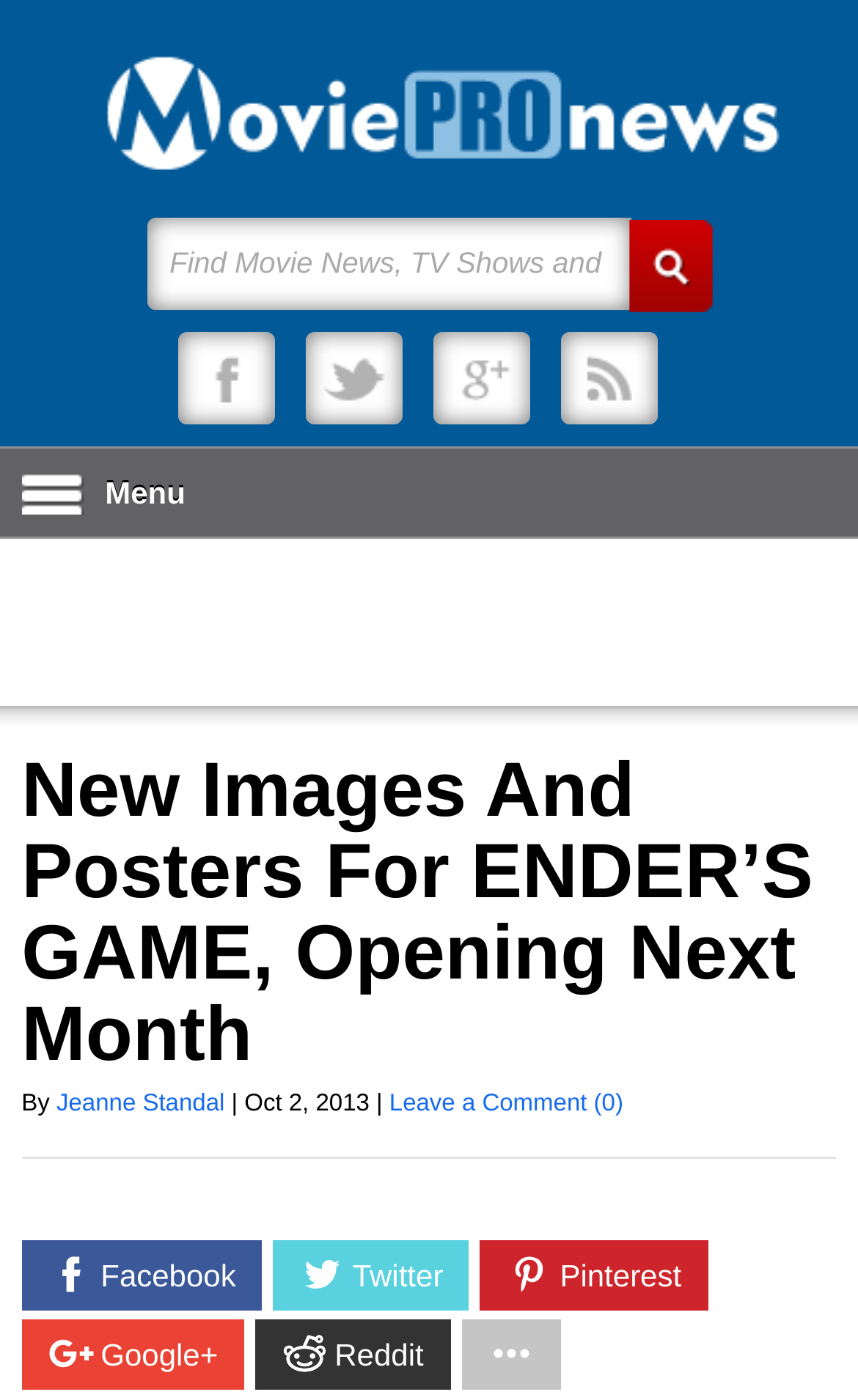Specify the bounding box coordinates of the area to click in order to follow the given instruction: "Click on the Twitter link."

[0.356, 0.237, 0.469, 0.303]